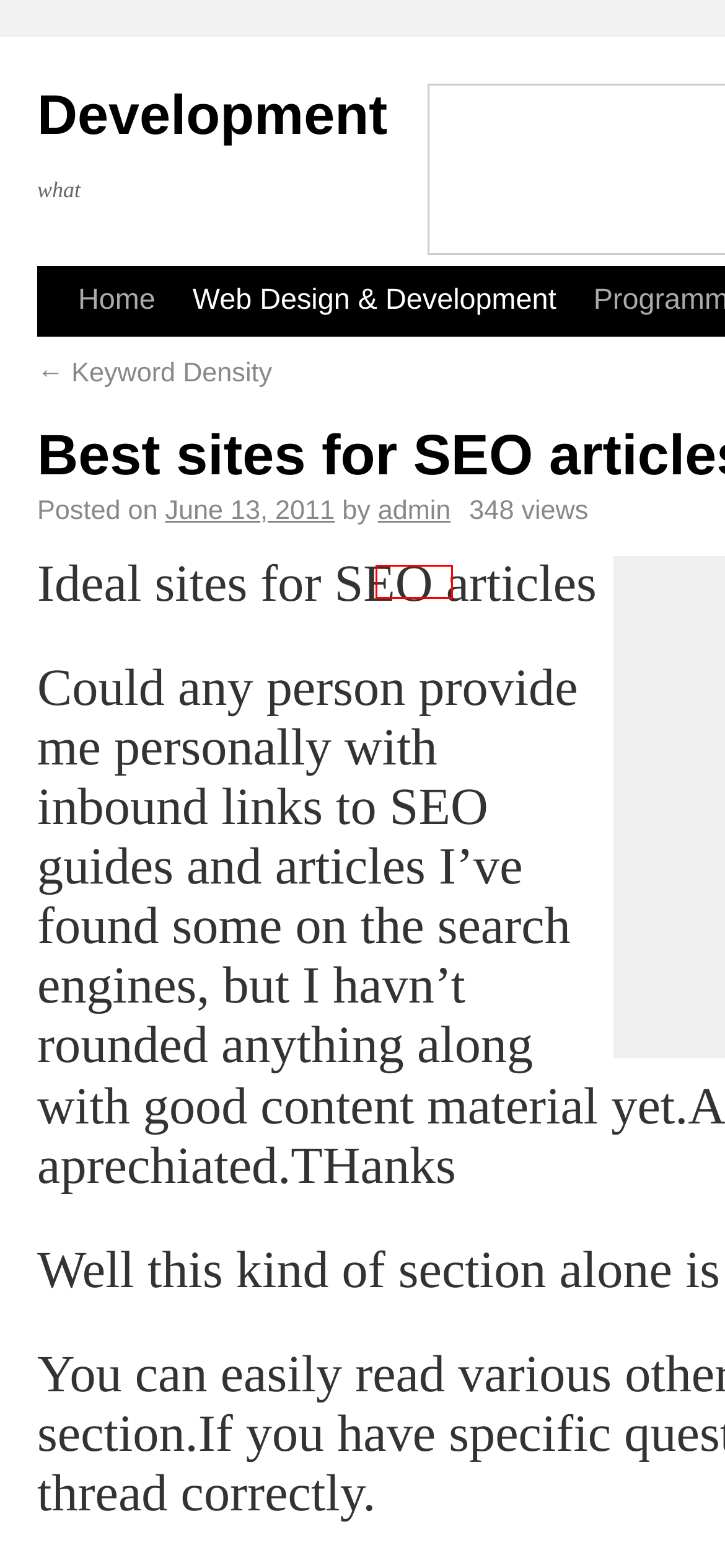Given a webpage screenshot with a UI element marked by a red bounding box, choose the description that best corresponds to the new webpage that will appear after clicking the element. The candidates are:
A. Web Page Design | Development
B. Web Pages | Development
C. admin | Development
D. domain | Development
E. Website Development | Development
F. Keyword Density | Development
G. Amp | Development
H. Development | what

C